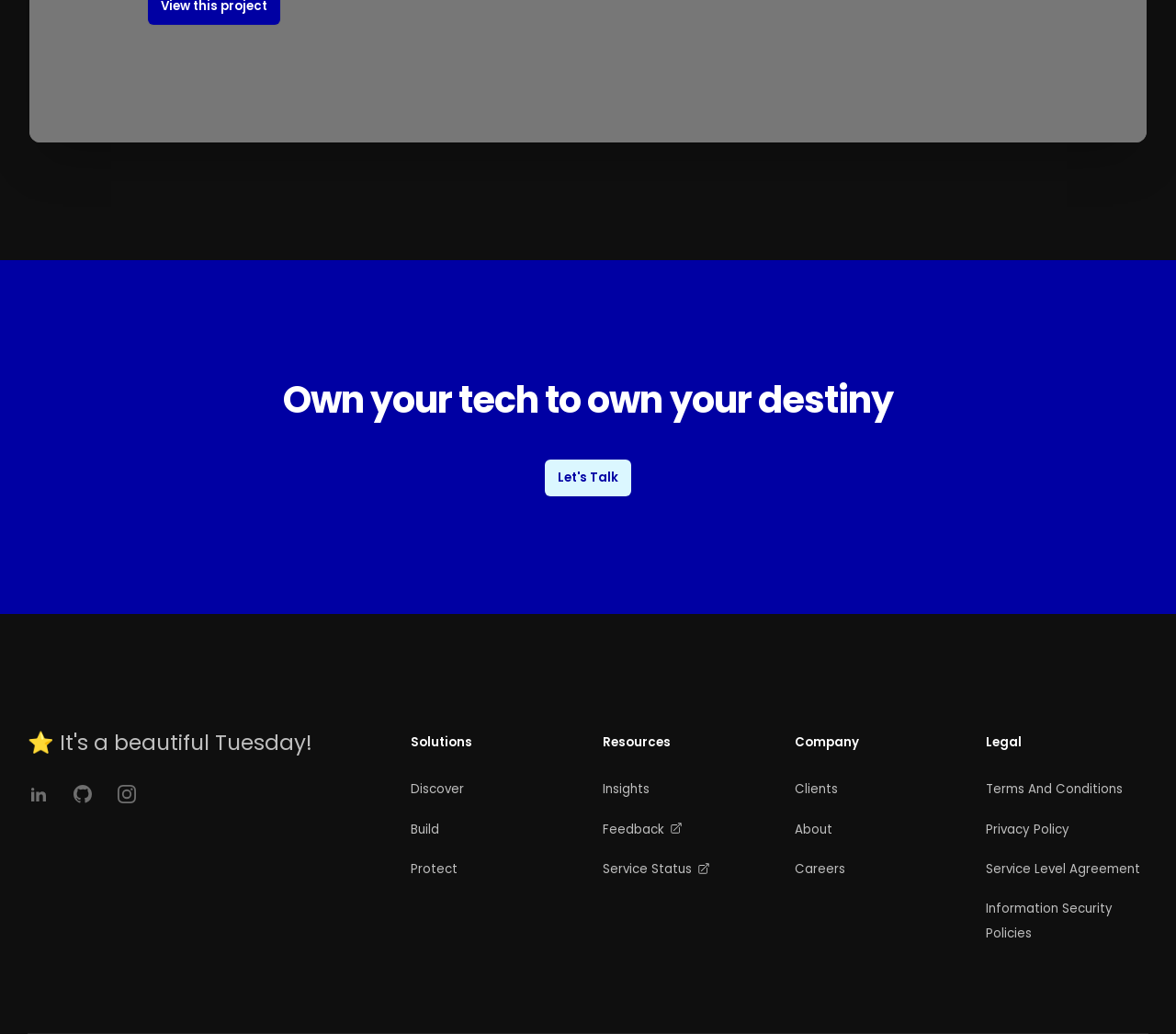Carefully examine the image and provide an in-depth answer to the question: What are the main sections of the webpage?

The main sections of the webpage can be identified by the headings 'Solutions', 'Resources', 'Company', and 'Legal', which are prominently displayed on the webpage and seem to categorize the content into different areas.